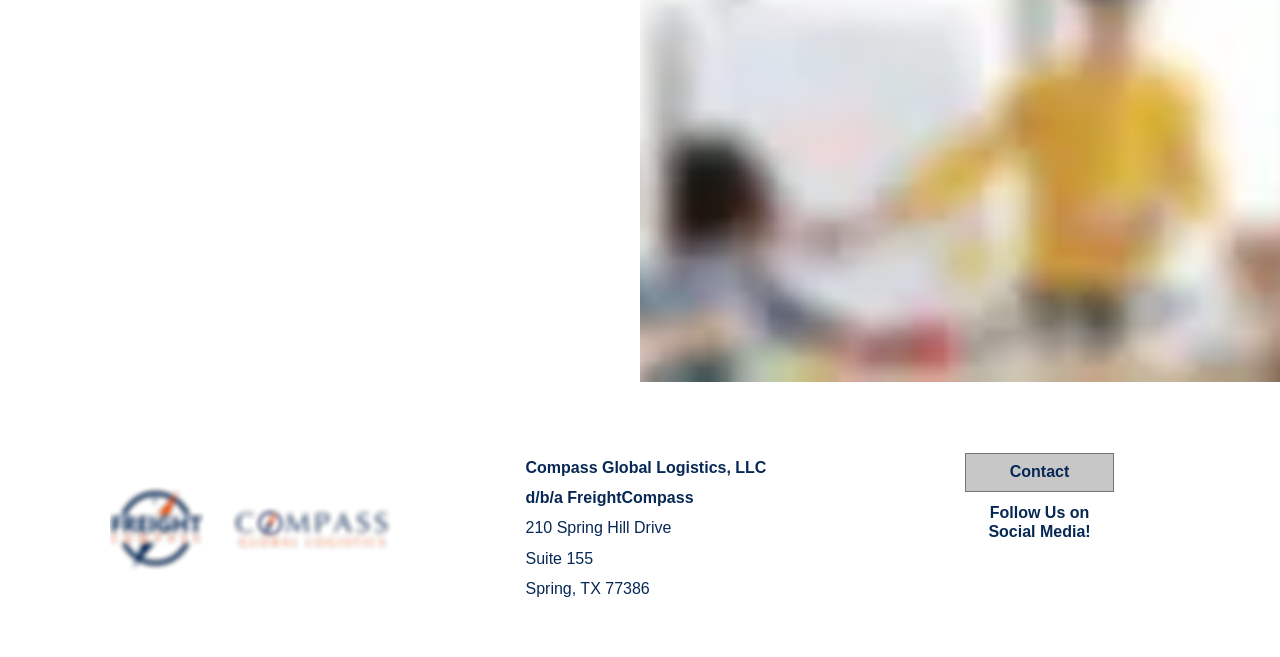How many social media platforms are listed?
Offer a detailed and exhaustive answer to the question.

The number of social media platforms can be found by counting the link elements within the list element with the description 'Social Bar'. There are three link elements with the text 'Instagram', 'Facebook', and 'LinkedIn'.